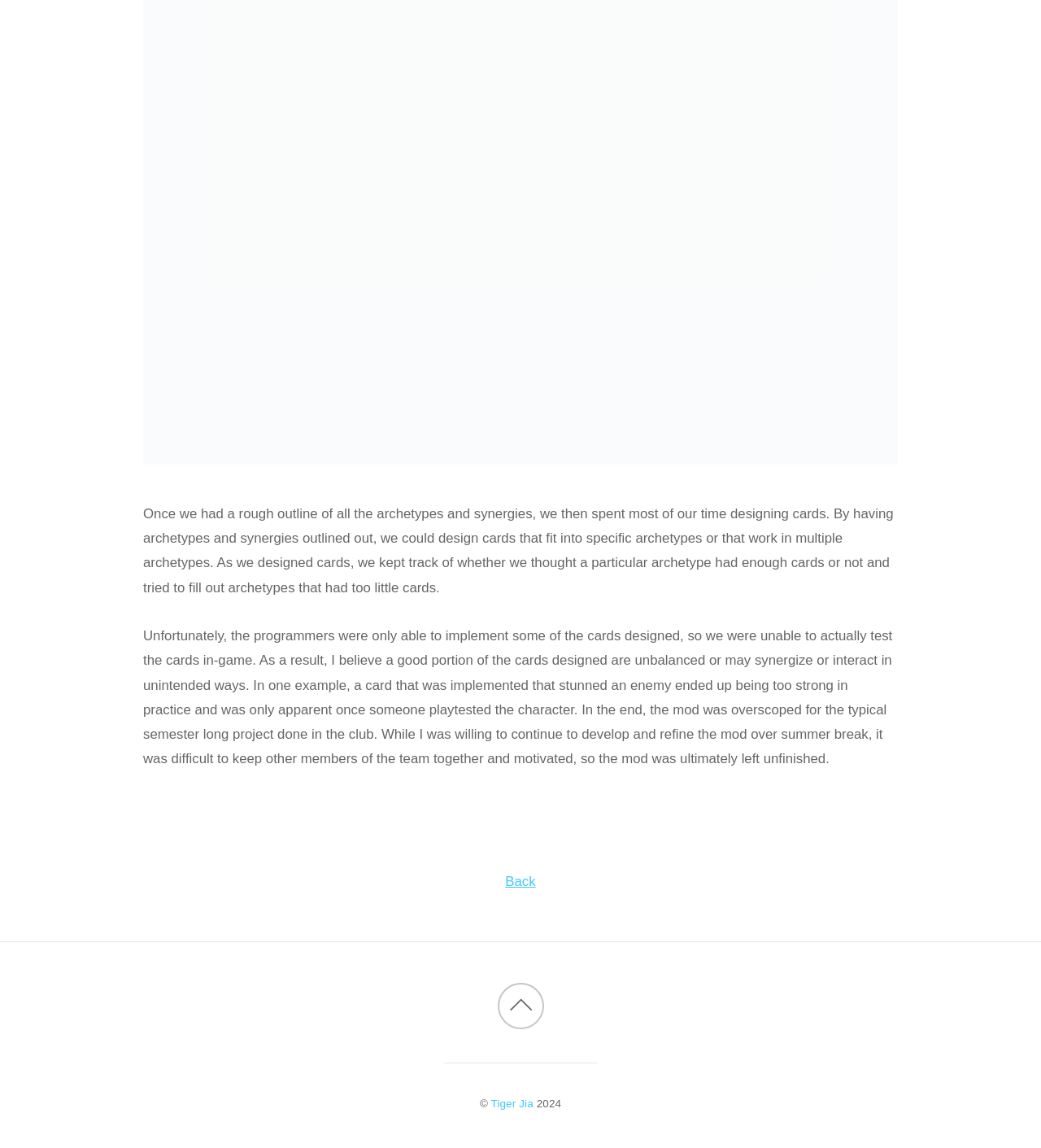Please answer the following question using a single word or phrase: How many paragraphs of text are there?

2